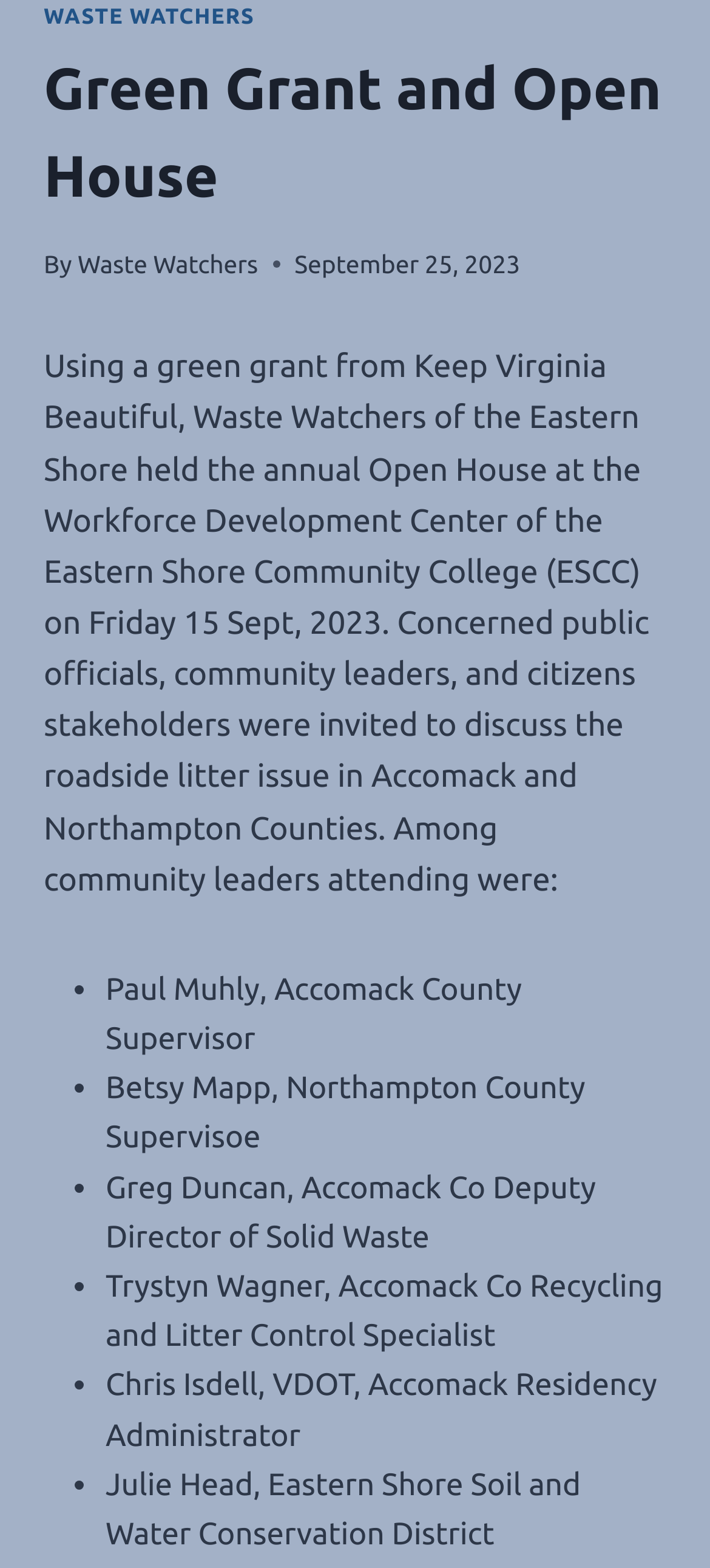How many community leaders are mentioned?
Using the image as a reference, deliver a detailed and thorough answer to the question.

I counted the number of list items that mention community leaders, which are 6. They are Paul Muhly, Betsy Mapp, Greg Duncan, Trystyn Wagner, Chris Isdell, and Julie Head.